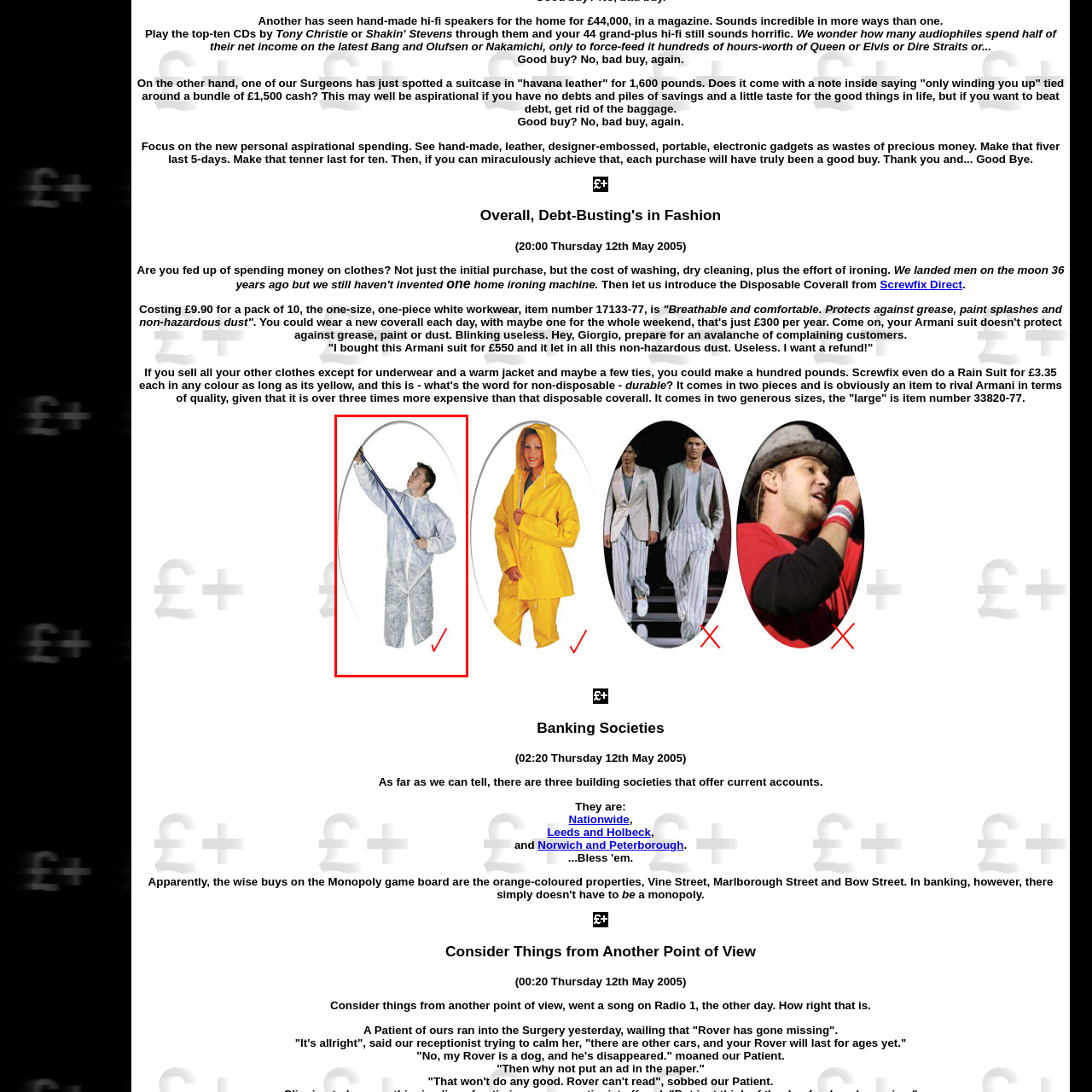Analyze the content inside the red box, What is the purpose of the long blue pole? Provide a short answer using a single word or phrase.

Painting or maintenance